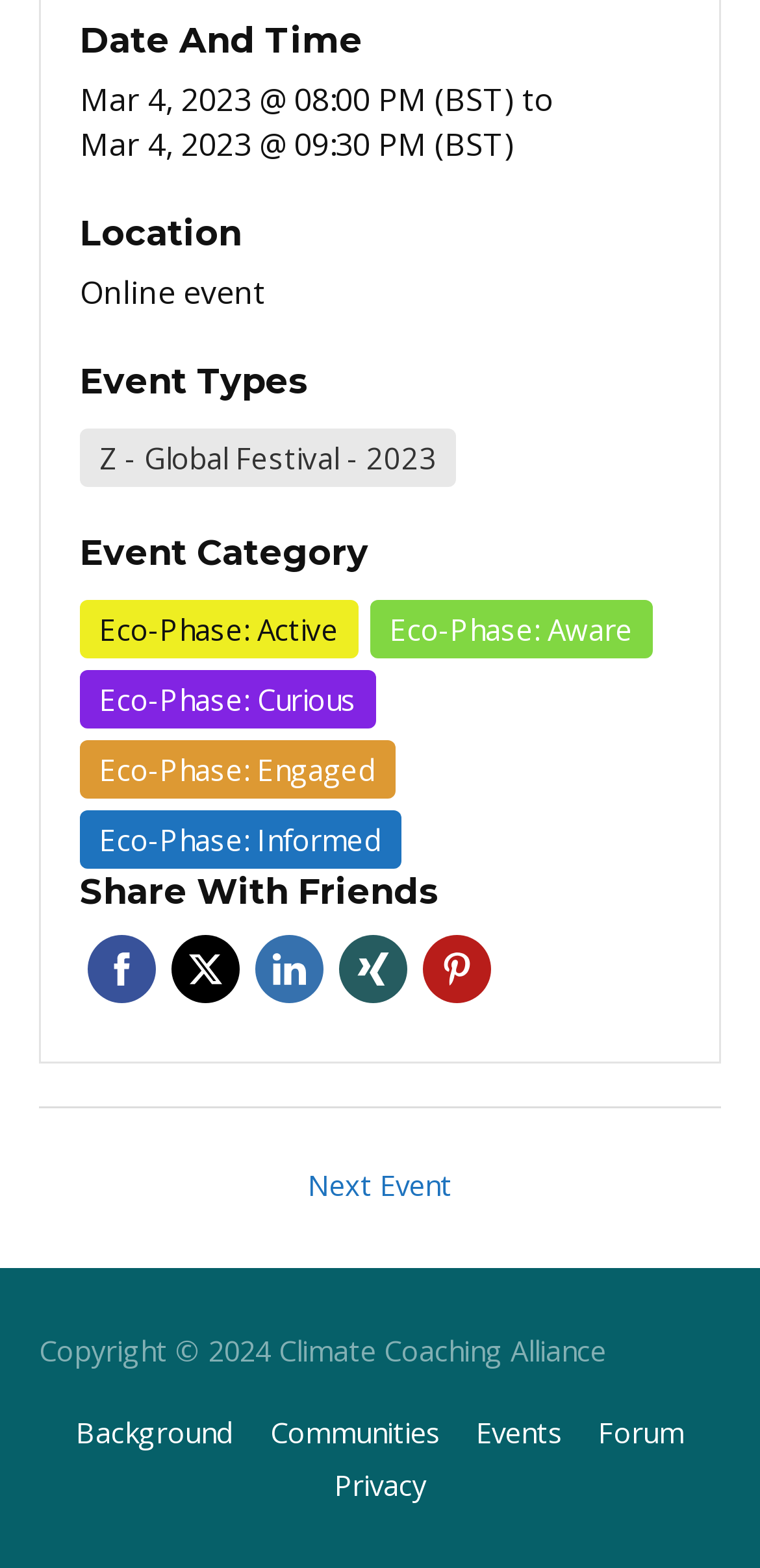Specify the bounding box coordinates of the area to click in order to follow the given instruction: "View event details."

[0.097, 0.269, 0.608, 0.314]